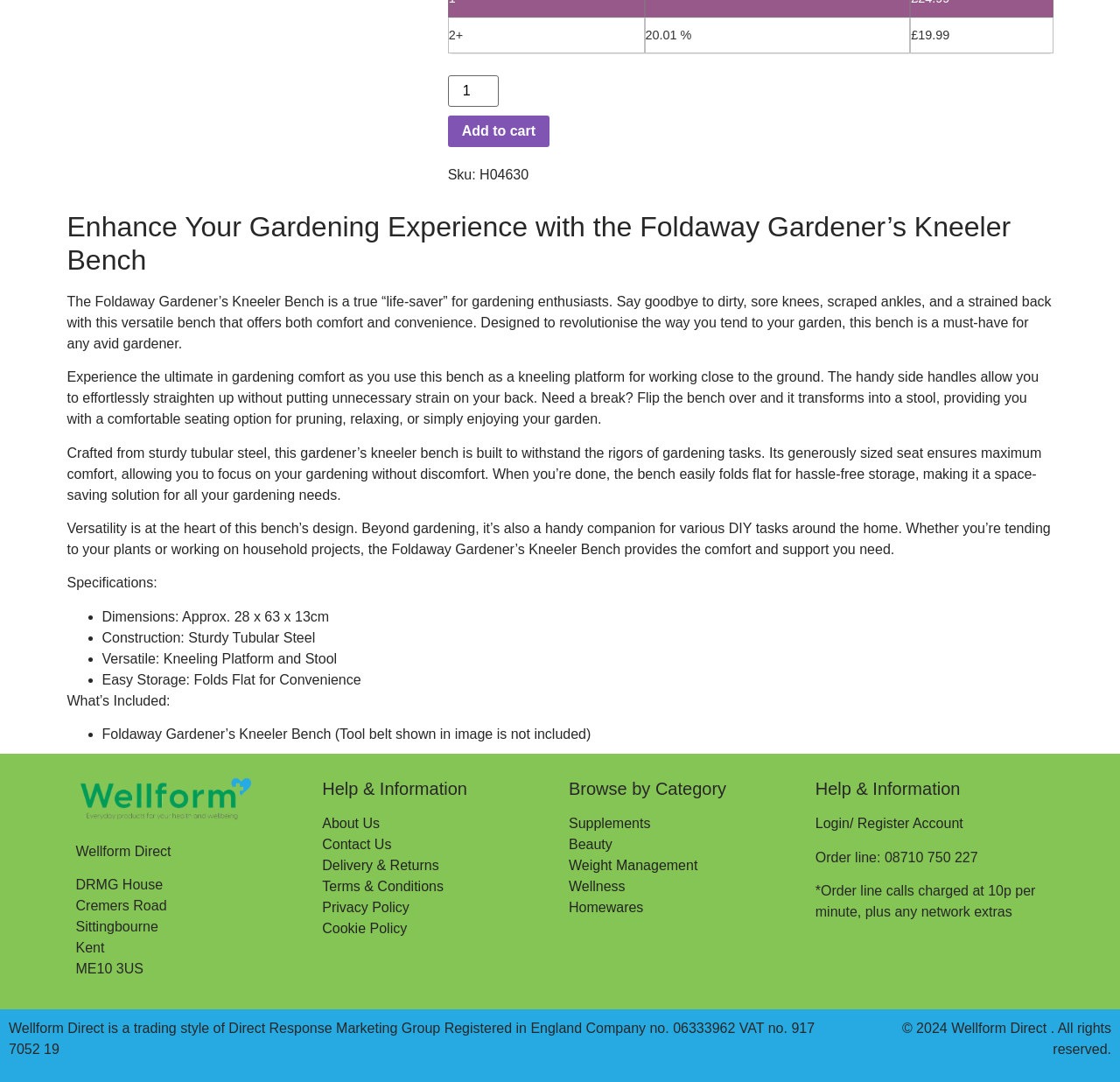Find and provide the bounding box coordinates for the UI element described here: "About Us". The coordinates should be given as four float numbers between 0 and 1: [left, top, right, bottom].

[0.288, 0.754, 0.339, 0.768]